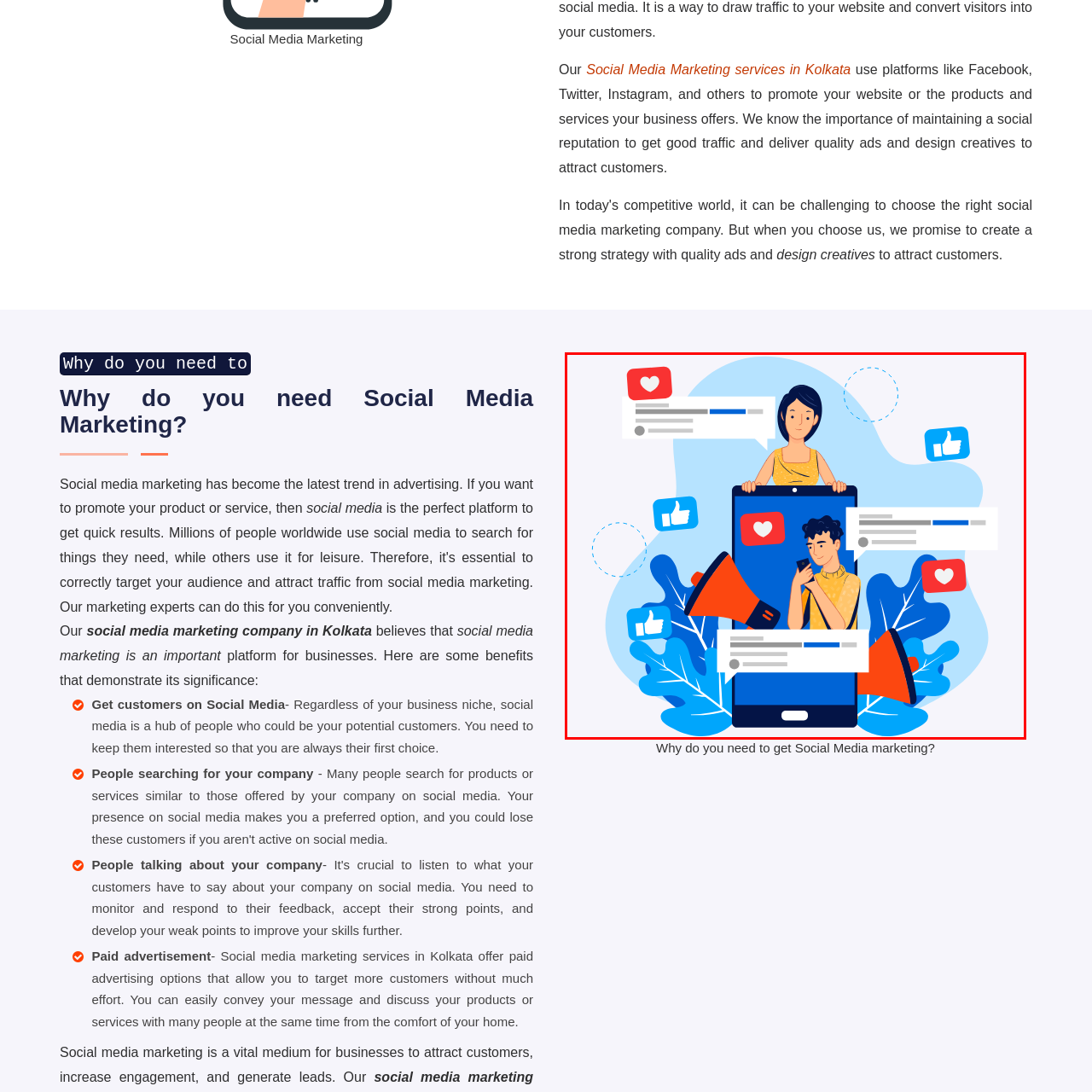Generate a comprehensive caption for the picture highlighted by the red outline.

The image illustrates the dynamic world of social media marketing, emphasizing its significance for business promotion. Central to the graphic is a large smartphone, symbolizing modern communication and connectivity. Atop the device, a young woman is engaged, embodying the active engagement users experience on social media platforms. Next to her, a young man is absorbed in his phone, representing how individuals interact with brands online.

Surrounding them are vibrant illustrations of speech bubbles, thumbs-up icons, and notification alerts, visualizing the interaction and engagement that characterize social media landscapes. Loudspeakers symbolize the amplification of messages, reinforcing the concept of reaching a broader audience. The colorful background, with both blue and green hues, enhances the overall lively atmosphere, reflecting the energetic nature of social media marketing.

This visual encapsulates the idea that effective social media marketing is vital for businesses to connect with potential customers, enhance visibility, and foster customer engagement, making it an essential element in contemporary advertising strategies.